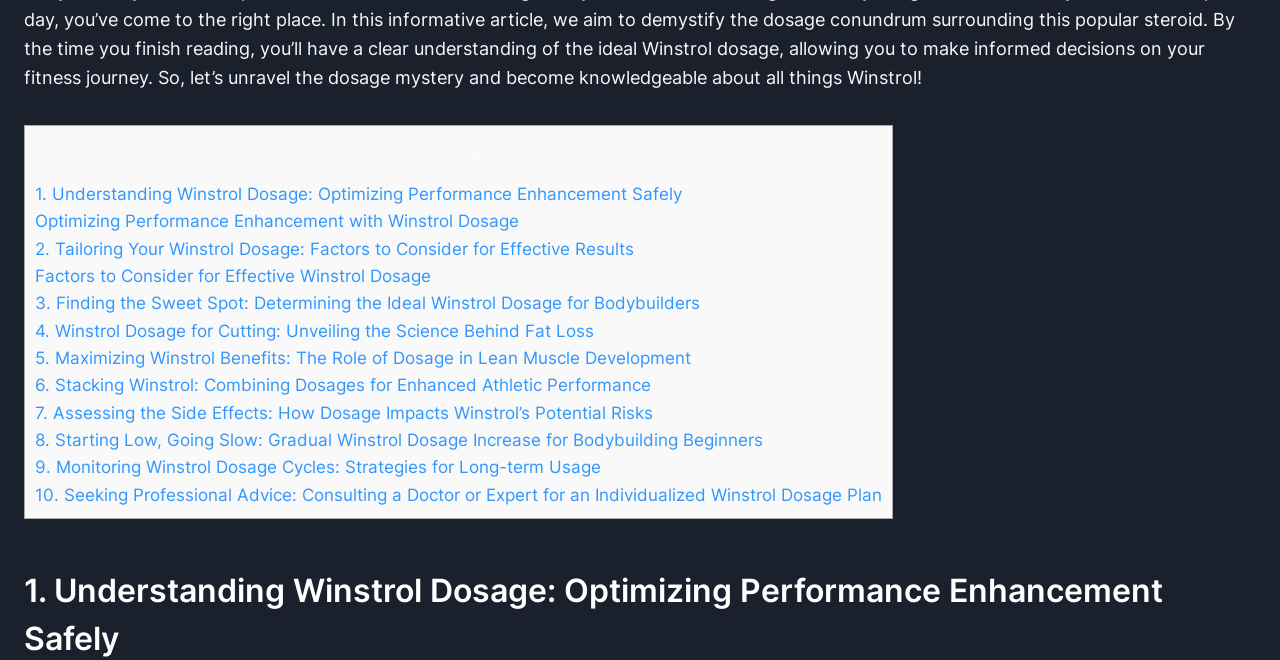Can you specify the bounding box coordinates of the area that needs to be clicked to fulfill the following instruction: "Click the 'HOME' link"?

None